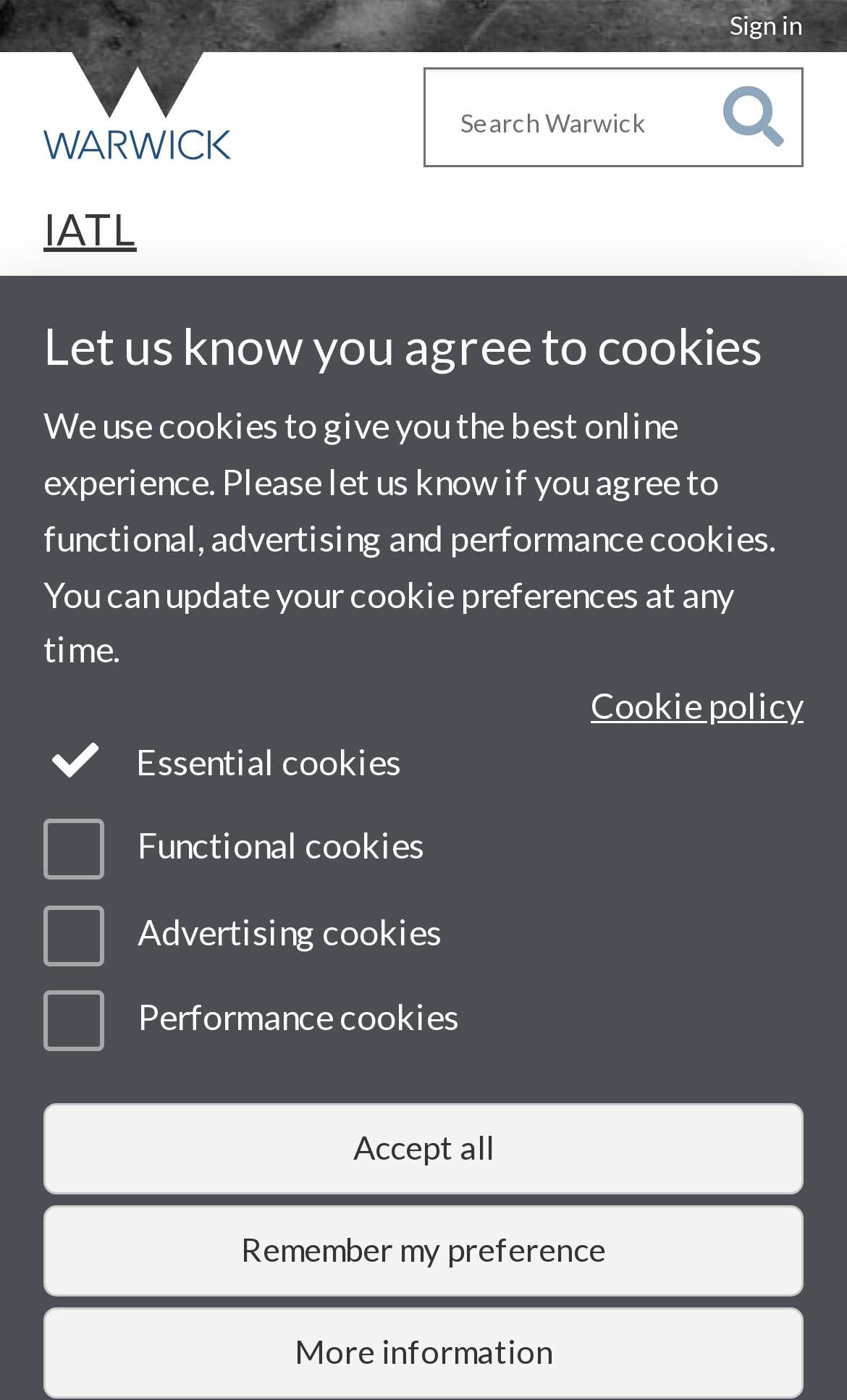Please identify the bounding box coordinates of the element's region that needs to be clicked to fulfill the following instruction: "Go to University of Warwick homepage". The bounding box coordinates should consist of four float numbers between 0 and 1, i.e., [left, top, right, bottom].

[0.026, 0.037, 0.308, 0.121]